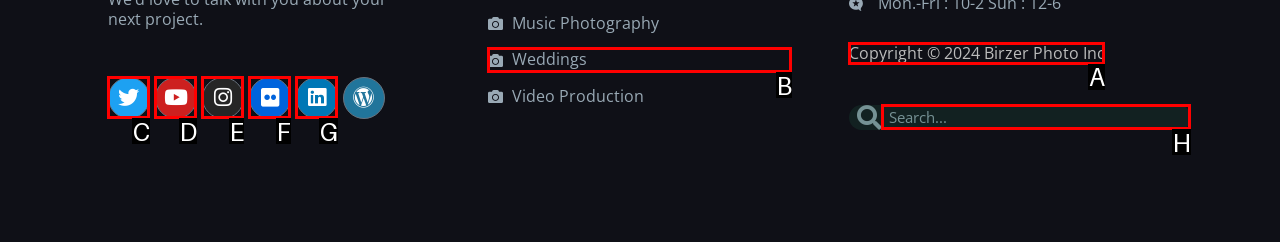Determine which HTML element I should select to execute the task: Check Copyright information
Reply with the corresponding option's letter from the given choices directly.

A